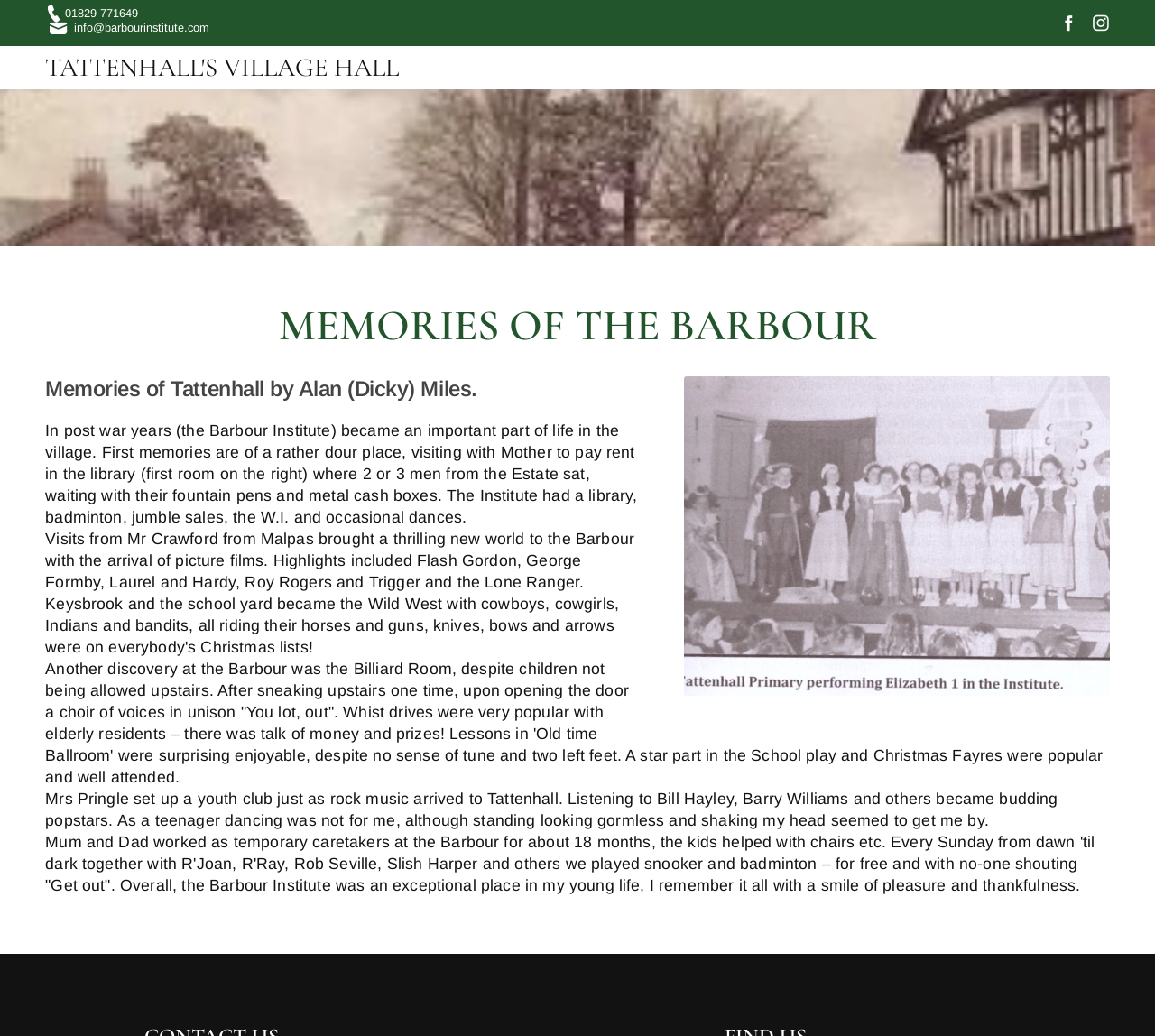Produce an extensive caption that describes everything on the webpage.

The webpage is about "Memories of Tattenhall by Alan (Dicky) Miles". At the top, there are three links: a contact link with a phone number and email address, a Facebook page link, and an Instagram profile link. Below these links, there is a prominent heading "MEMORIES OF THE BARBOUR" followed by a subheading "Memories of Tattenhall by Alan (Dicky) Miles.".

On the left side, there is a link to "TATTENHALL'S VILLAGE HALL". In the middle of the page, there is a large image with the title "memories of the barbour" and a link to it. Below the image, there are four paragraphs of text describing the author's memories of the Barbour Institute, including visiting the library with his mother, playing billiards, attending whist drives, and participating in a youth club.

The text is divided into four sections, each describing a different aspect of the author's experiences at the Barbour Institute. The first section describes the author's early memories of the institute, including visiting the library and attending jumble sales. The second section talks about the author's discovery of the Billiard Room and his experiences with whist drives and ballroom lessons. The third section describes the author's involvement in a youth club and his exposure to rock music. The fourth section recounts the author's experiences helping his parents with caretaking duties at the institute and playing snooker and badminton with friends.